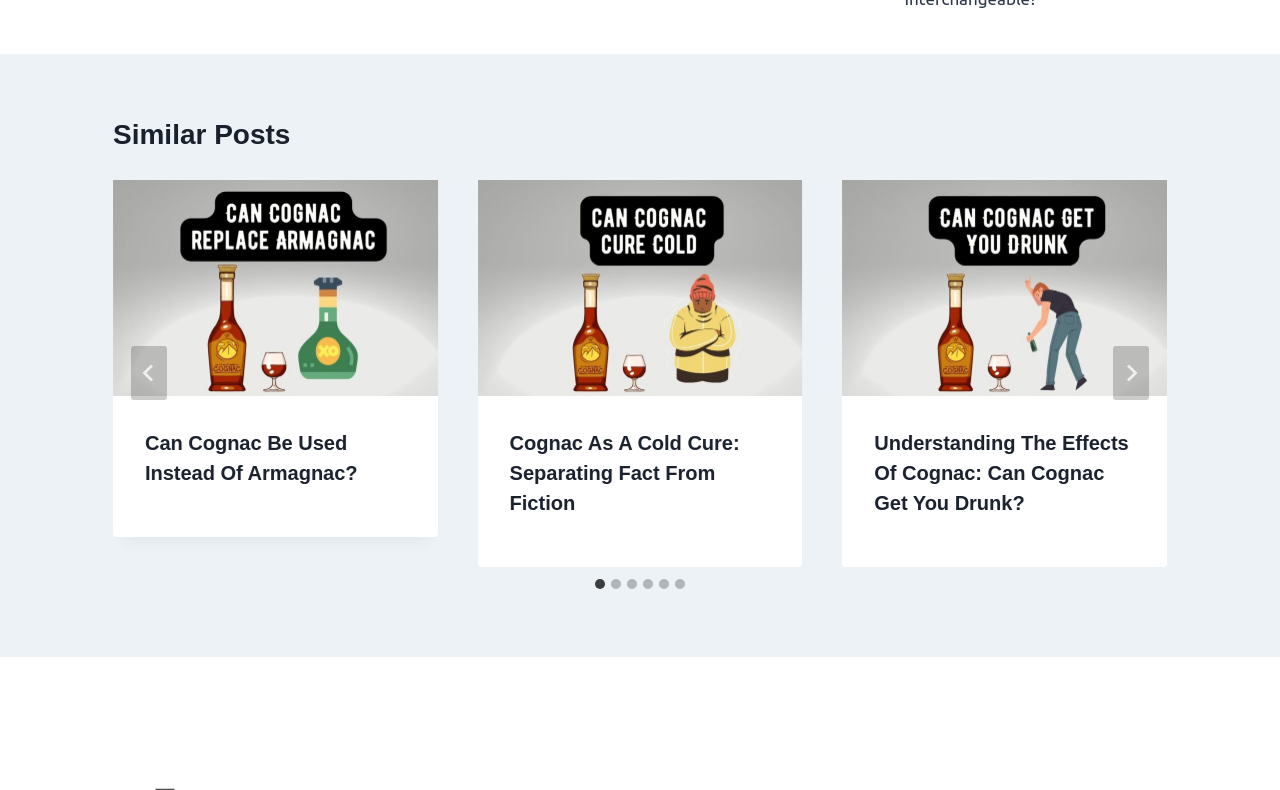Bounding box coordinates should be provided in the format (top-left x, top-left y, bottom-right x, bottom-right y) with all values between 0 and 1. Identify the bounding box for this UI element: aria-label="Go to last slide"

[0.102, 0.438, 0.13, 0.507]